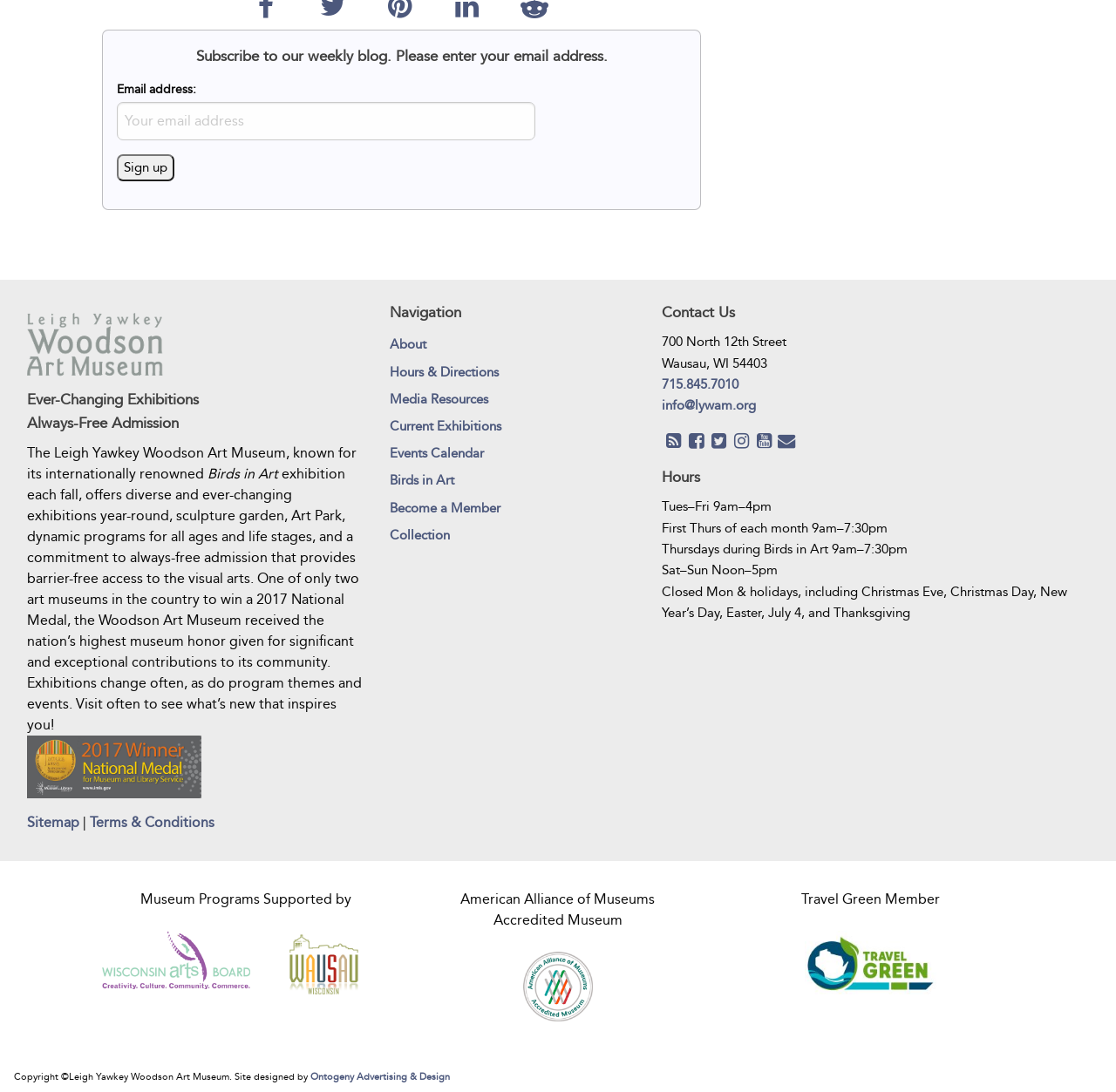Please identify the bounding box coordinates of the area that needs to be clicked to fulfill the following instruction: "Enter email address."

[0.105, 0.094, 0.48, 0.129]